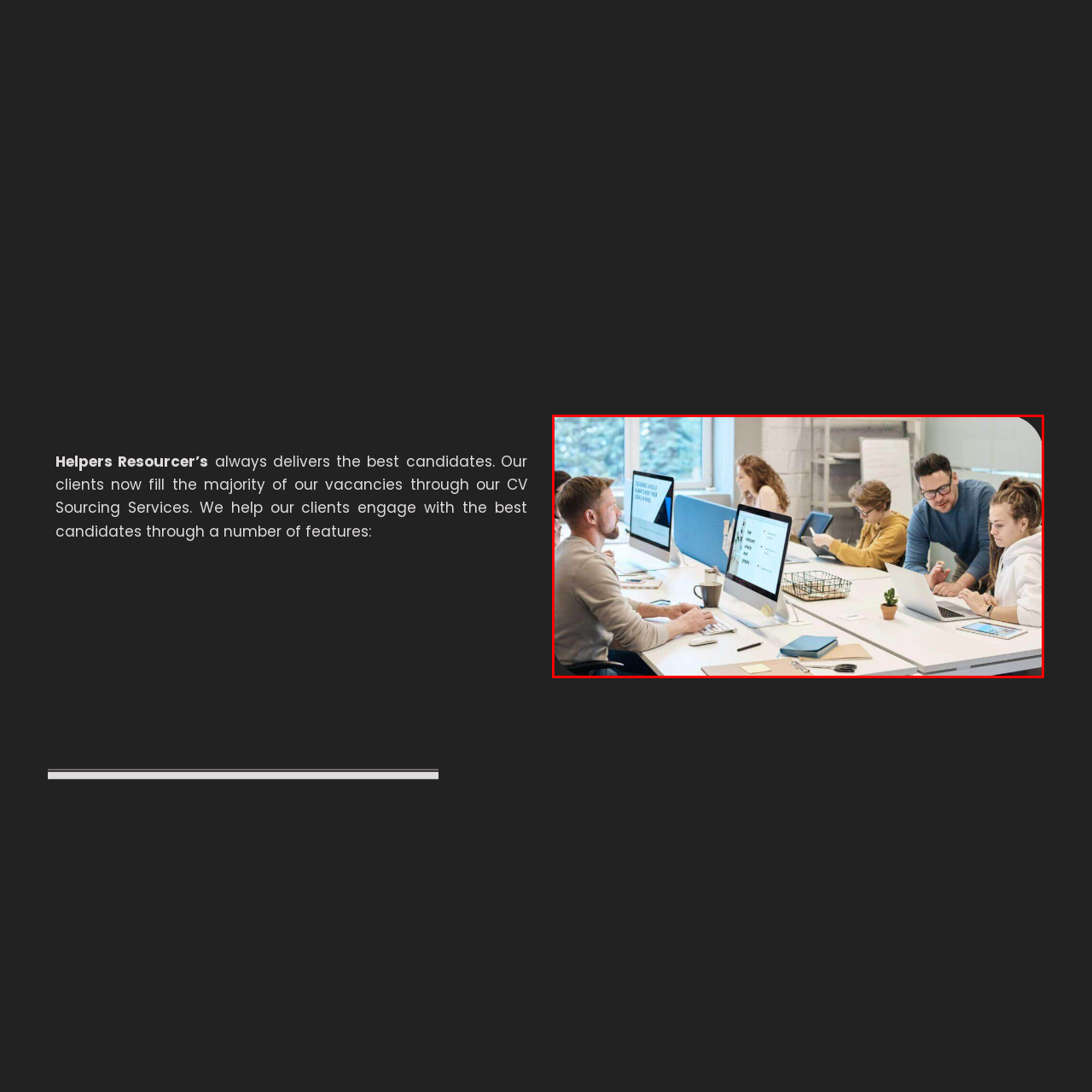Focus on the area highlighted by the red bounding box and give a thorough response to the following question, drawing from the image: What is on the center table?

The center table has several laptops and electronic devices spread out, showing a range of projects in progress, which suggests that the team is working on multiple tasks simultaneously and utilizing technology to collaborate and complete their work.